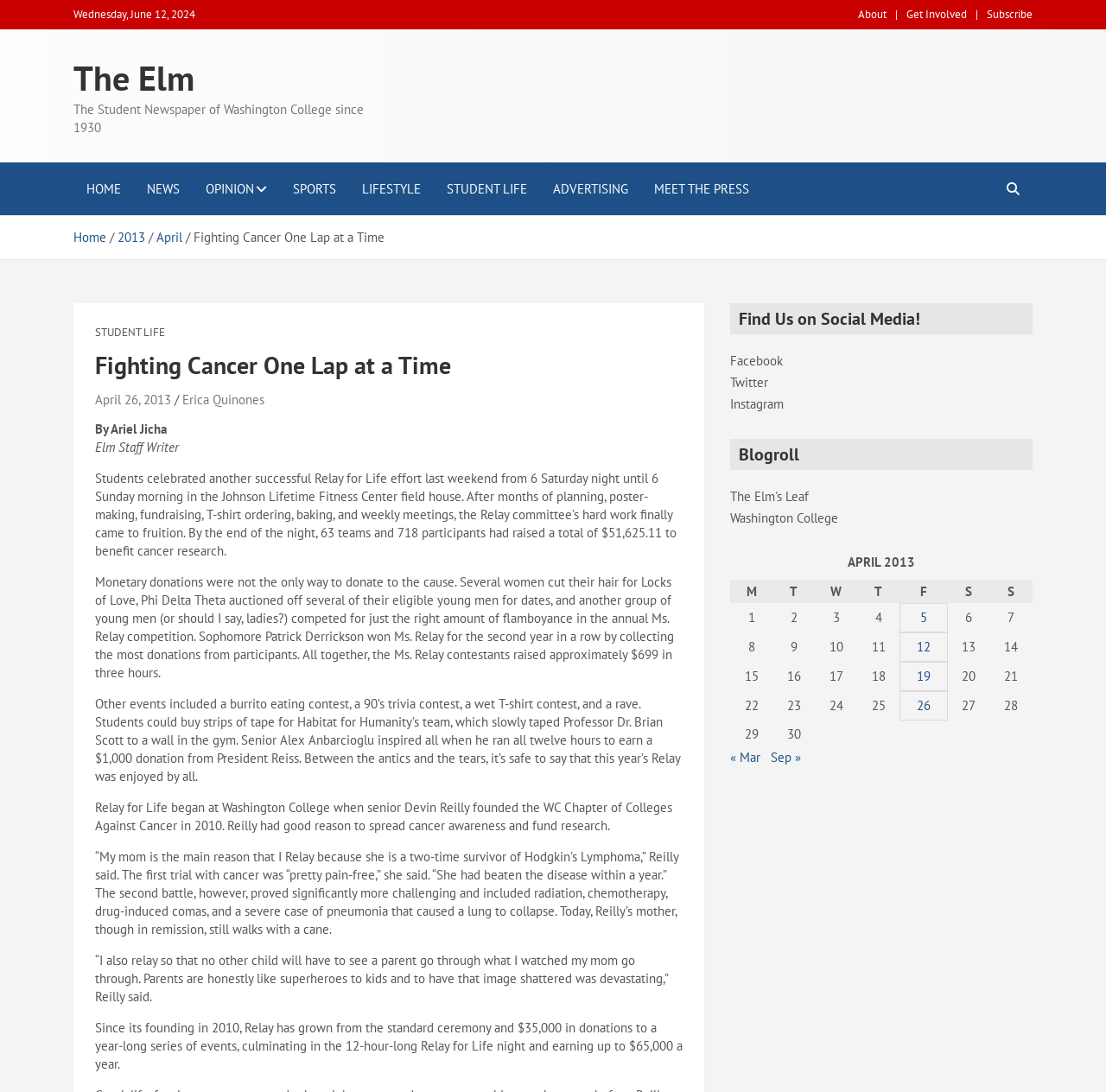Based on the element description: "Meet the Press", identify the UI element and provide its bounding box coordinates. Use four float numbers between 0 and 1, [left, top, right, bottom].

[0.58, 0.149, 0.689, 0.197]